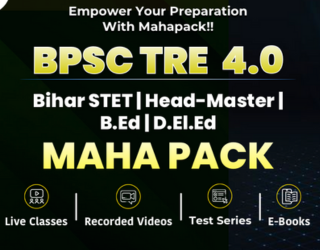Give an in-depth description of the image.

This promotional image highlights the "BPSC TRE 4.0" Maha Pack, designed to support candidates preparing for various educational examinations in Bihar, including the Bihar STET, Head-Master positions, and programs related to B.Ed and D.El.Ed. The banner showcases the text "Empower Your Preparation With Mahapack!!" prominently at the top, emphasizing the comprehensive nature of the offering.

The design features bold, eye-catching typography with the following key elements listed at the bottom: 
- Live Classes
- Recorded Videos
- Test Series
- E-Books

These elements suggest a well-rounded approach to study and preparation, helping candidates access various resources to enhance their success in the competitive exam landscape. The overall aesthetic combines vibrant colors and modern graphics, making it appealing to the target audience of aspiring educators in Bihar.